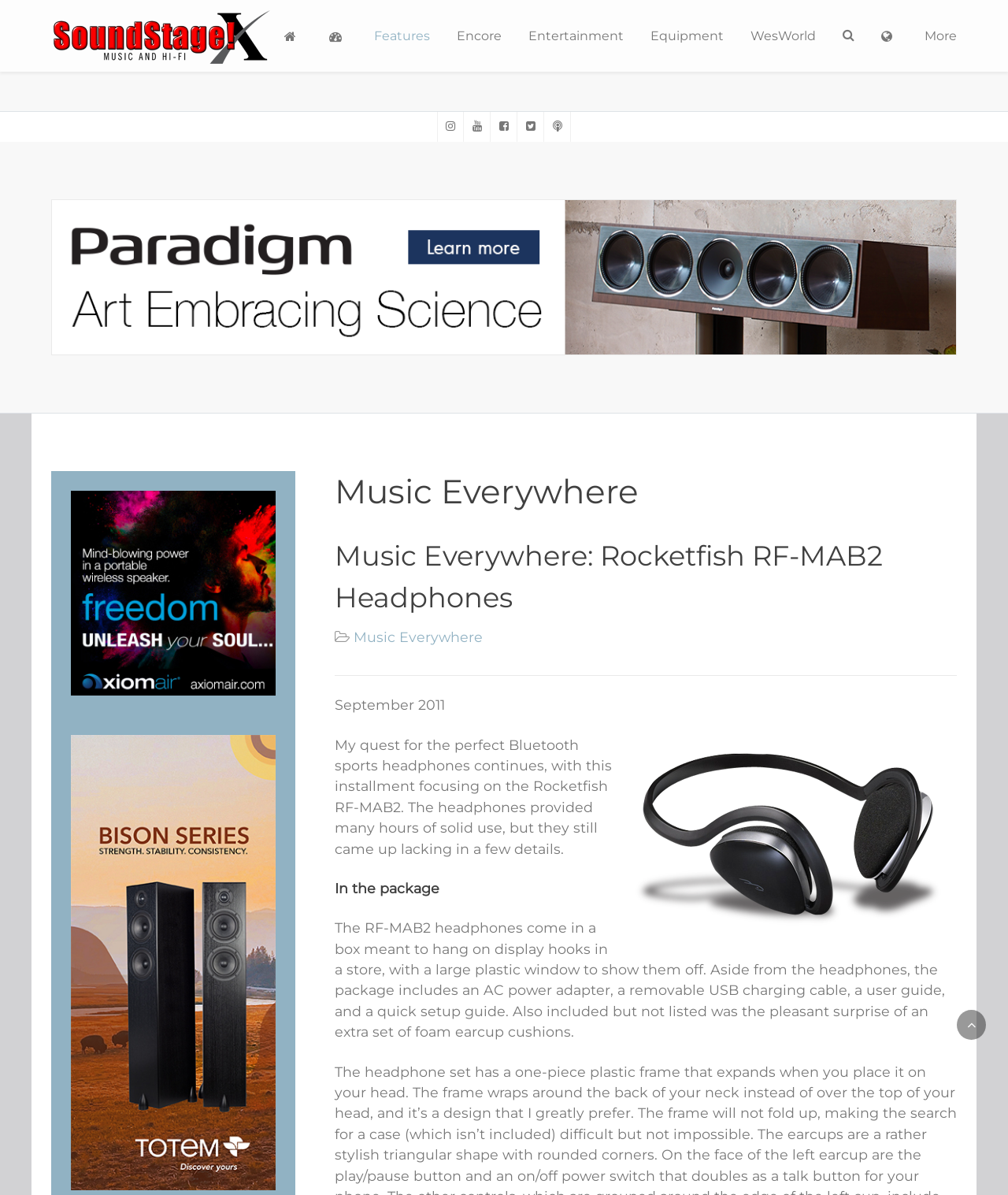What type of headphones are being reviewed?
Could you please answer the question thoroughly and with as much detail as possible?

The type of headphones being reviewed can be found in the heading 'Music Everywhere: Rocketfish RF-MAB2 Headphones'. This heading is located below the main title of the webpage and indicates the specific product being reviewed.